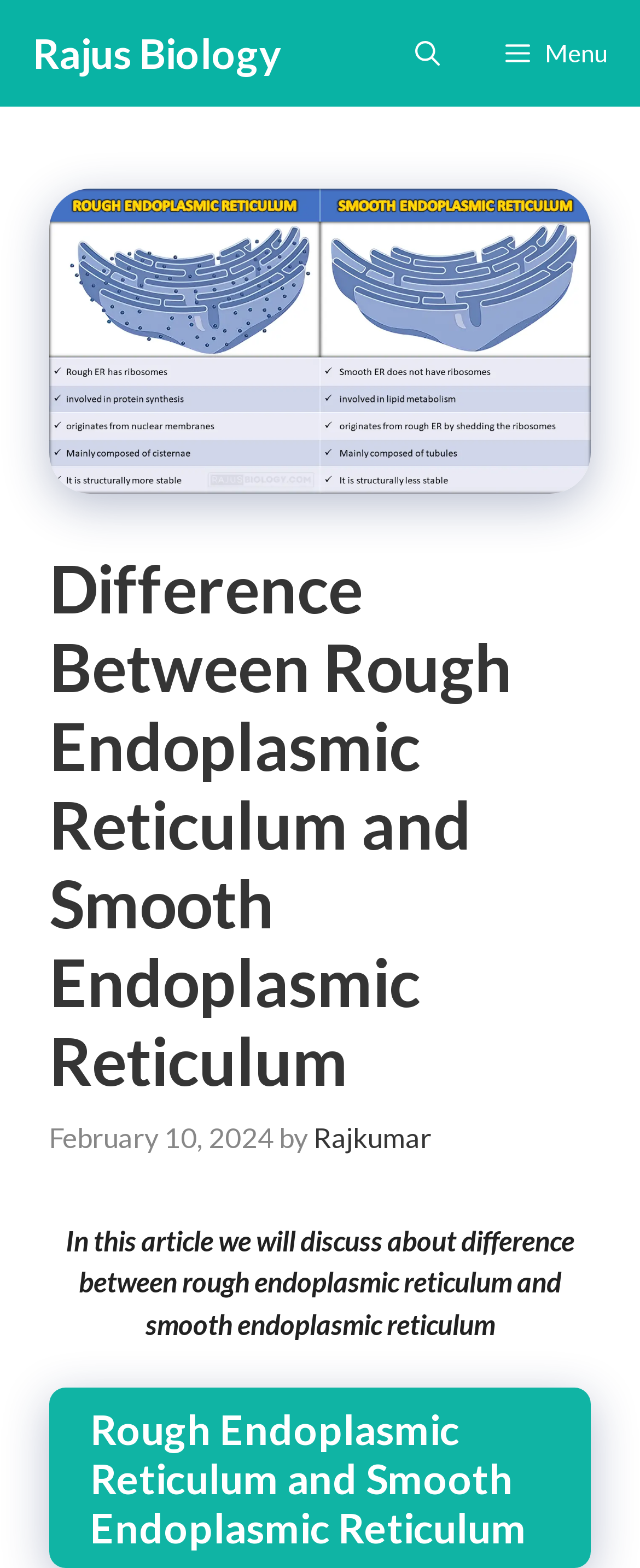Who is the author of the article?
Look at the screenshot and give a one-word or phrase answer.

Rajkumar